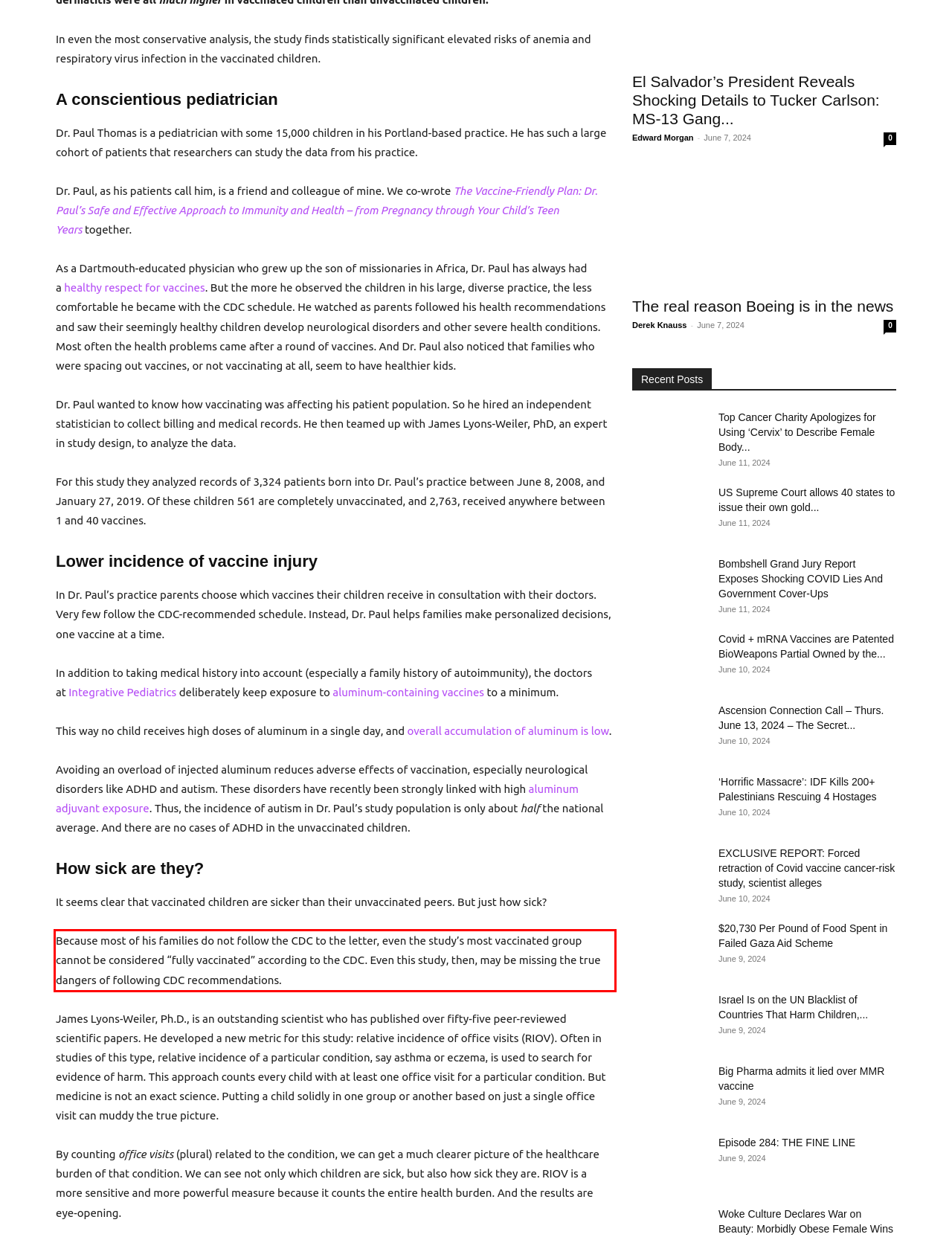Given a webpage screenshot, locate the red bounding box and extract the text content found inside it.

Because most of his families do not follow the CDC to the letter, even the study’s most vaccinated group cannot be considered “fully vaccinated” according to the CDC. Even this study, then, may be missing the true dangers of following CDC recommendations.